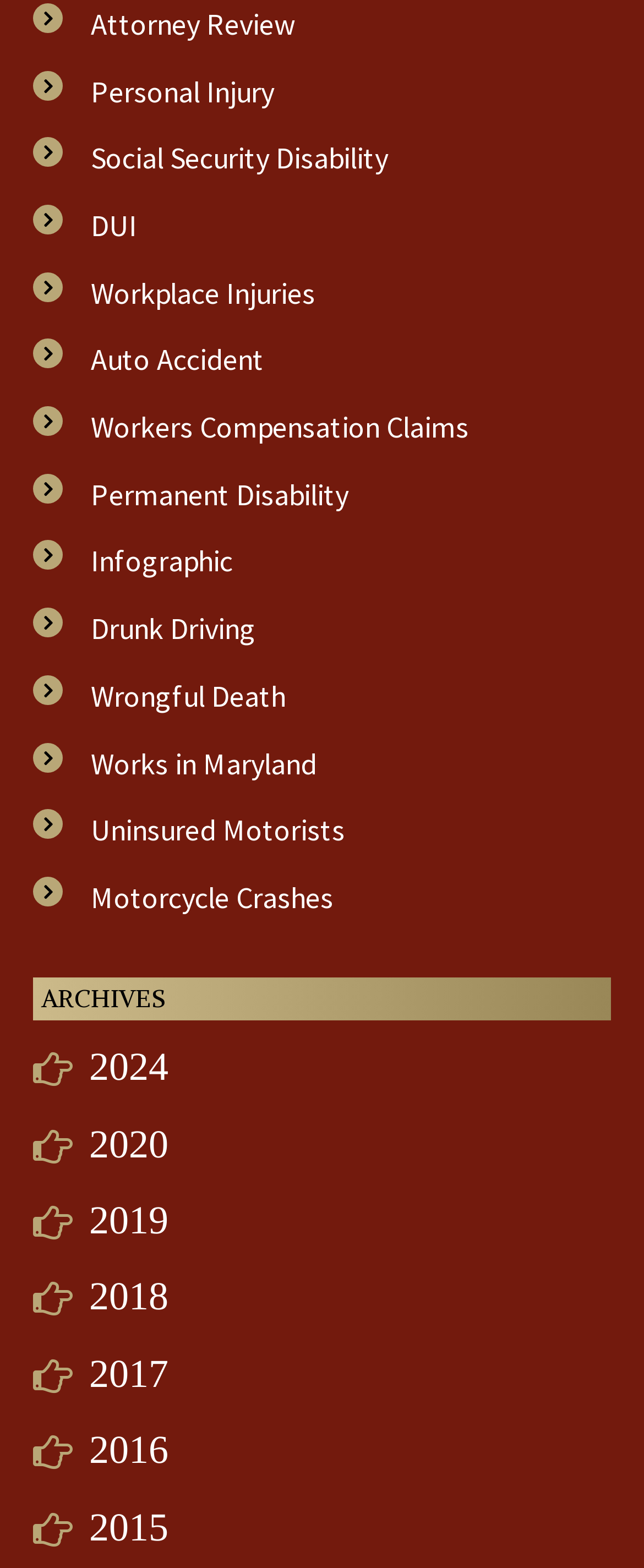Please provide a brief answer to the following inquiry using a single word or phrase:
What is the purpose of the 'ARCHIVES' section?

To access past years' content